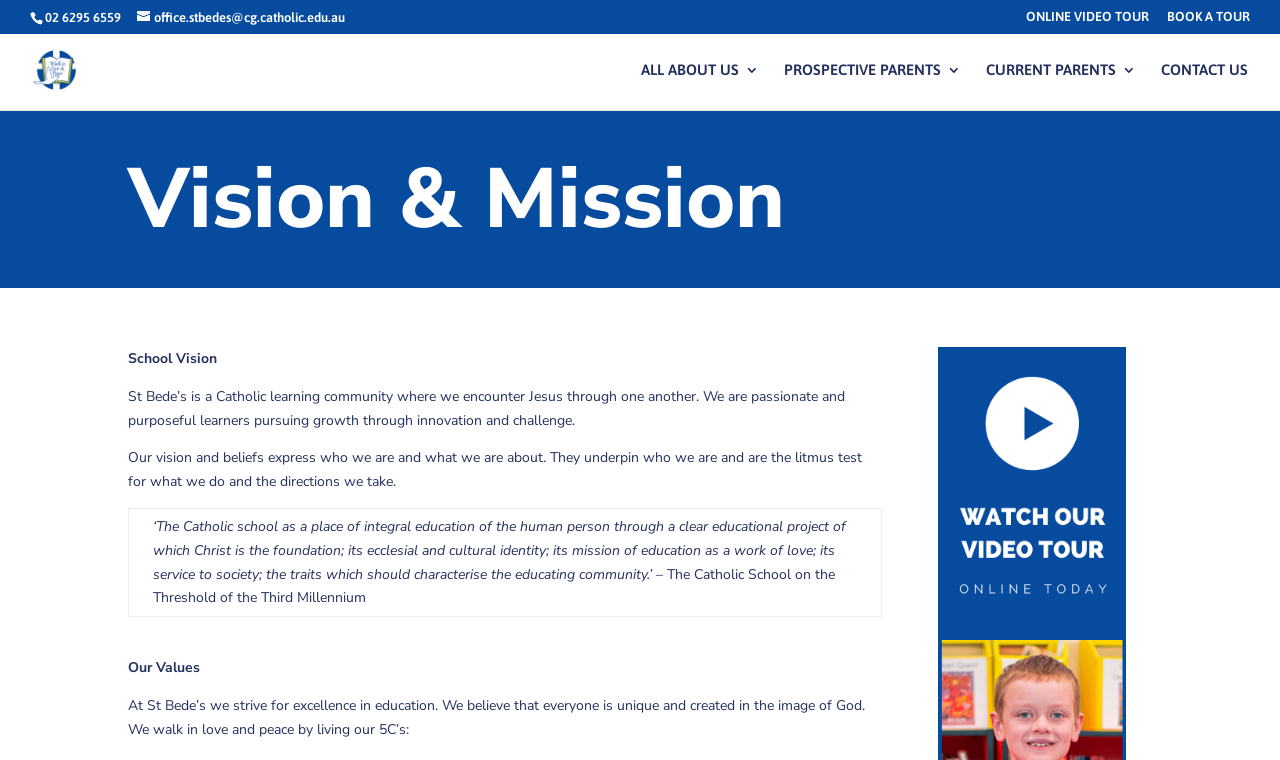Locate the bounding box for the described UI element: "office.stbedes@cg.catholic.edu.au". Ensure the coordinates are four float numbers between 0 and 1, formatted as [left, top, right, bottom].

[0.104, 0.012, 0.277, 0.031]